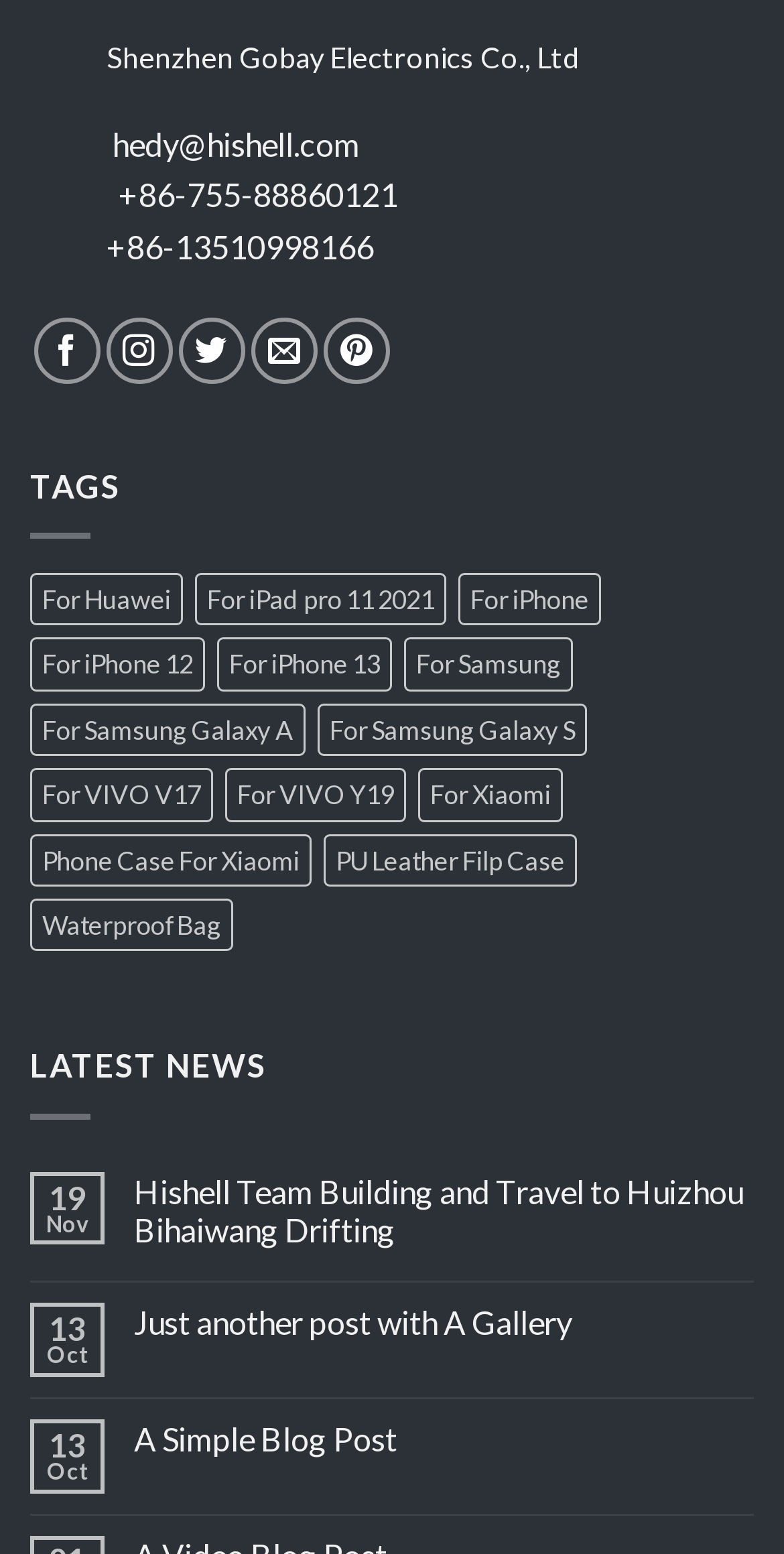Pinpoint the bounding box coordinates of the clickable element needed to complete the instruction: "Follow on Facebook". The coordinates should be provided as four float numbers between 0 and 1: [left, top, right, bottom].

[0.043, 0.205, 0.127, 0.248]